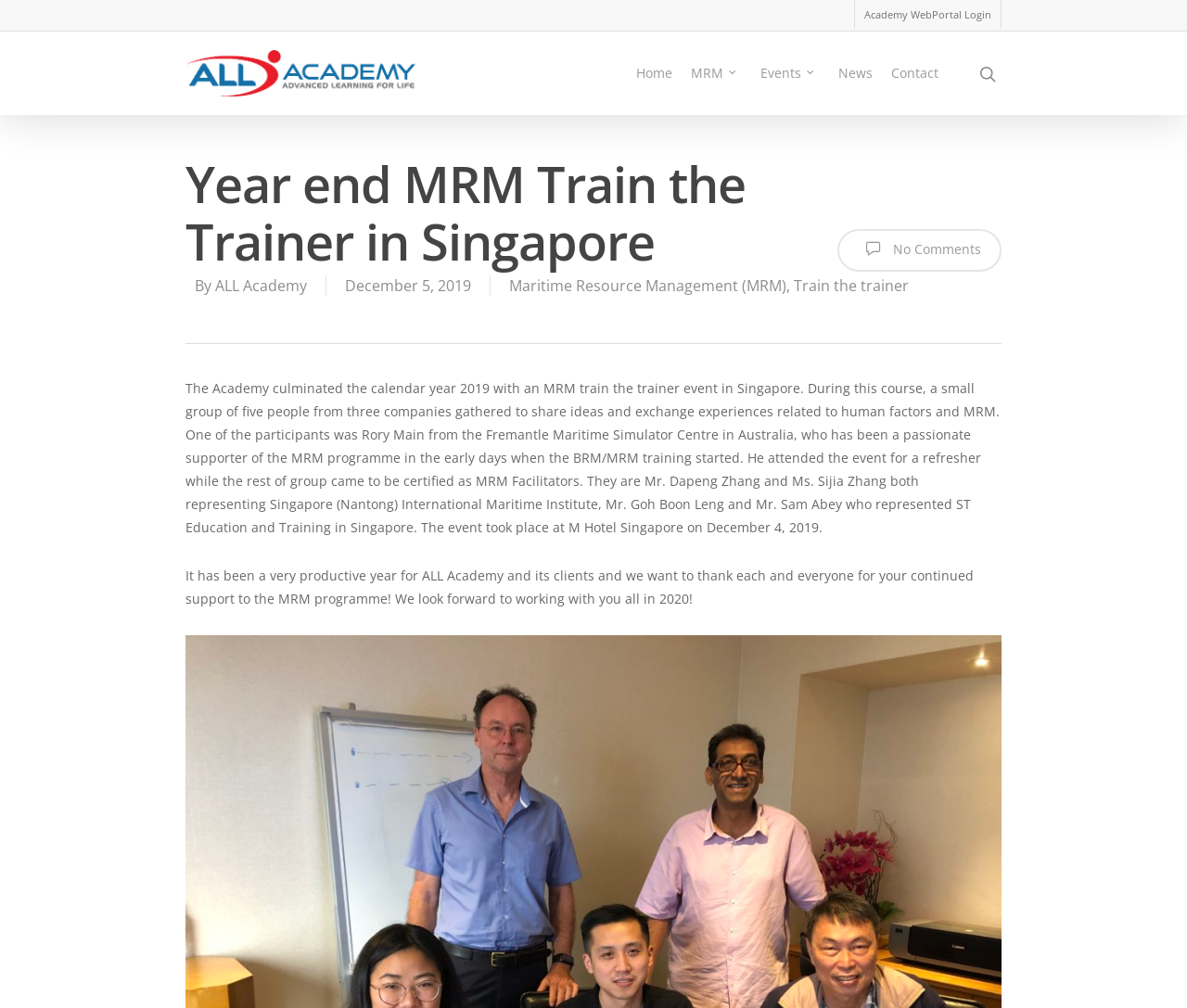Locate the bounding box coordinates of the UI element described by: "parent_node: Email name="form_fields[email]" placeholder="Email"". The bounding box coordinates should consist of four float numbers between 0 and 1, i.e., [left, top, right, bottom].

None